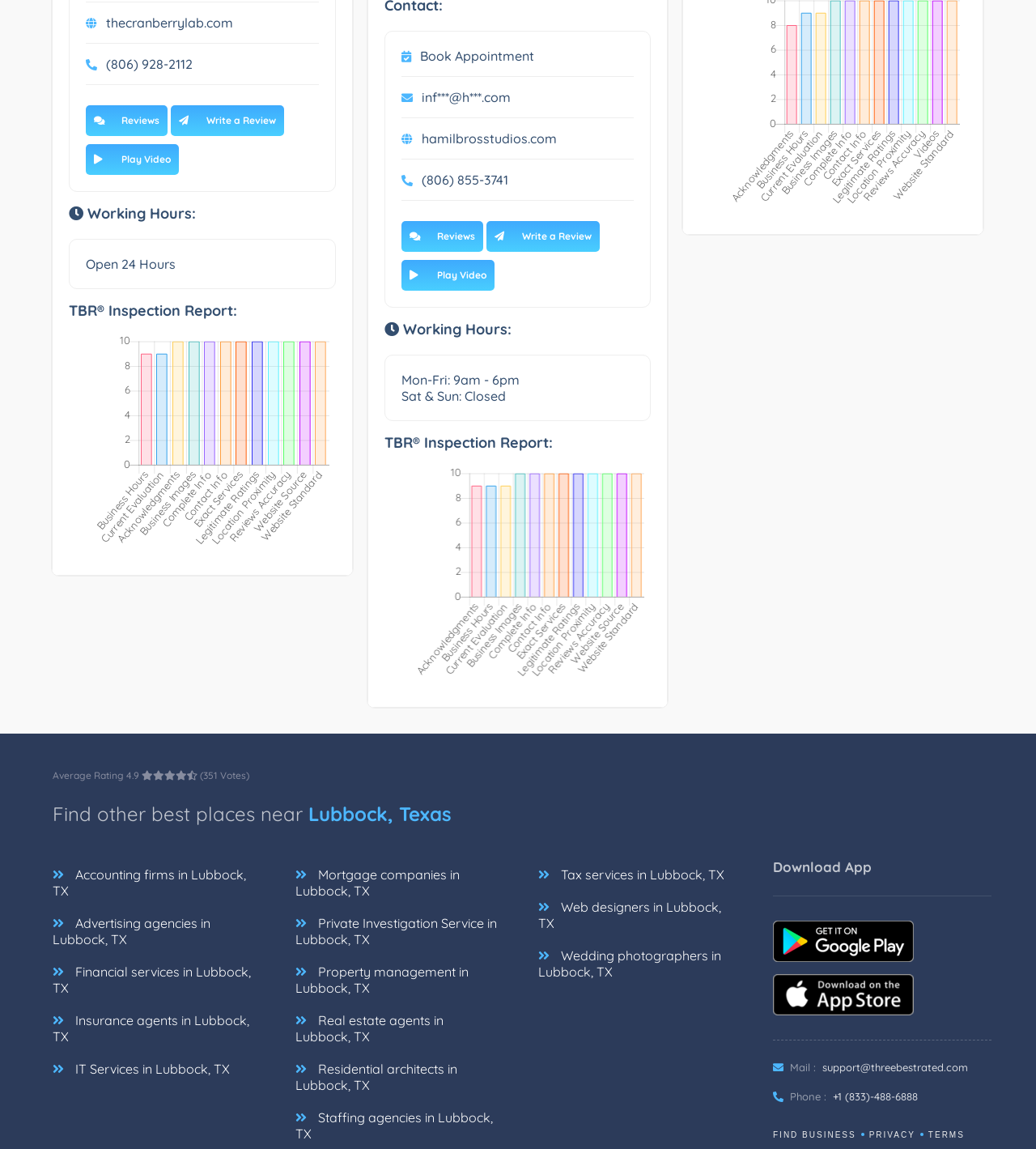What are the working hours on Saturday and Sunday?
Answer the question in a detailed and comprehensive manner.

I found the working hours by looking at the StaticText element 'Sat & Sun: Closed' which is located below the 'Working Hours:' heading.